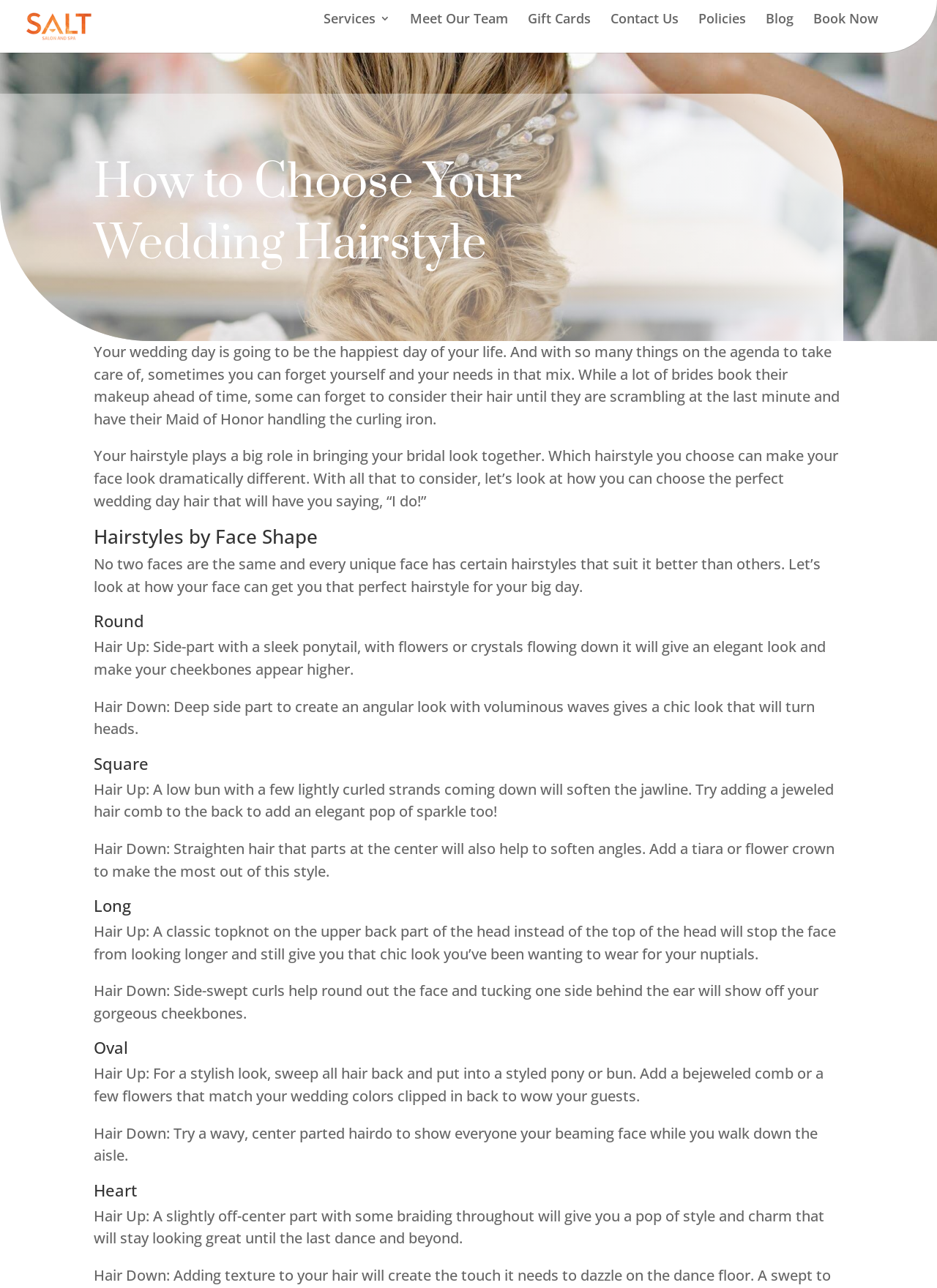Can you show the bounding box coordinates of the region to click on to complete the task described in the instruction: "Visit the 'Blog' page"?

[0.817, 0.01, 0.847, 0.041]